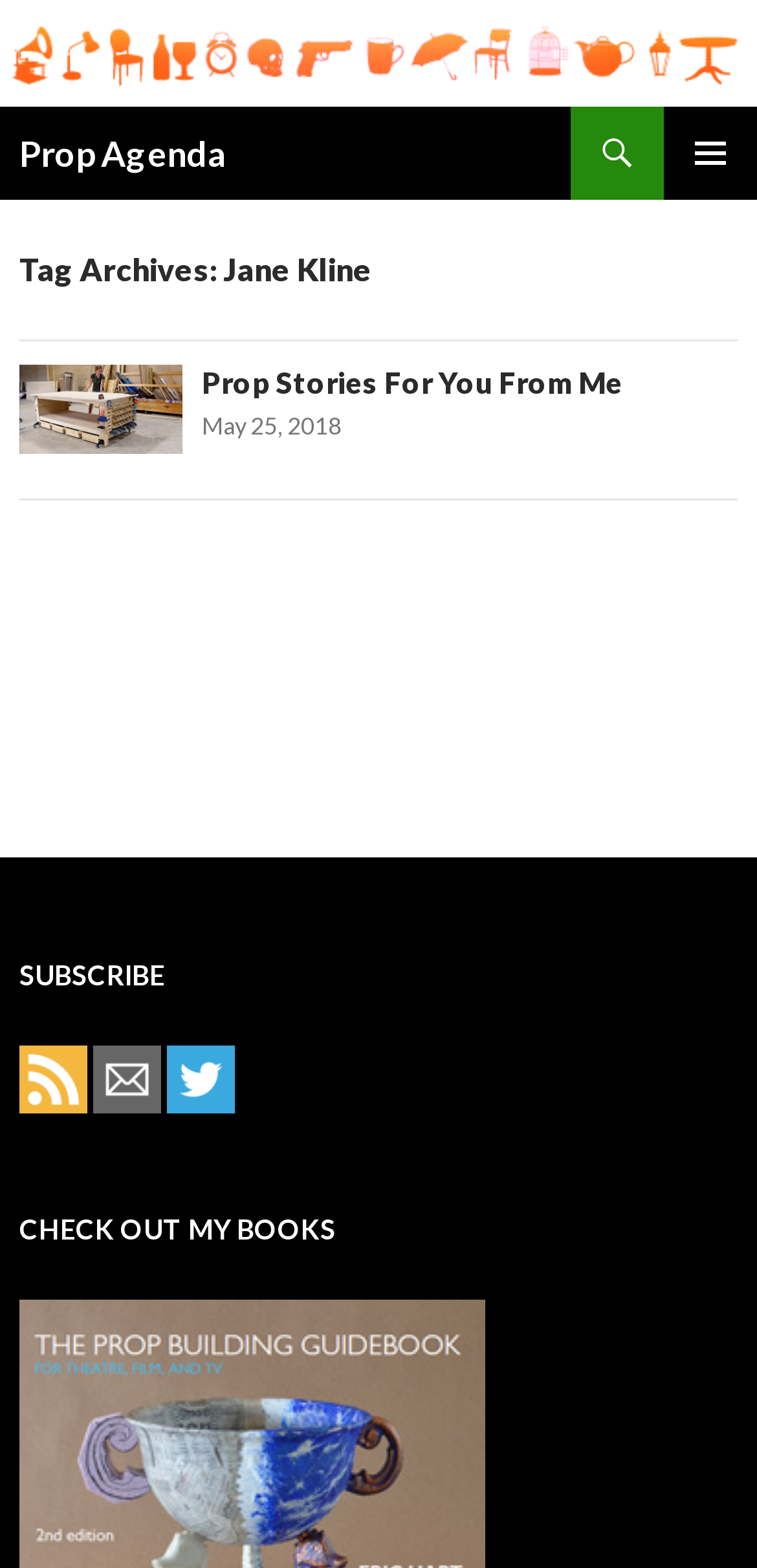What is the name of the book mentioned on the page?
Using the information from the image, give a concise answer in one word or a short phrase.

The Prop Building Guidebook